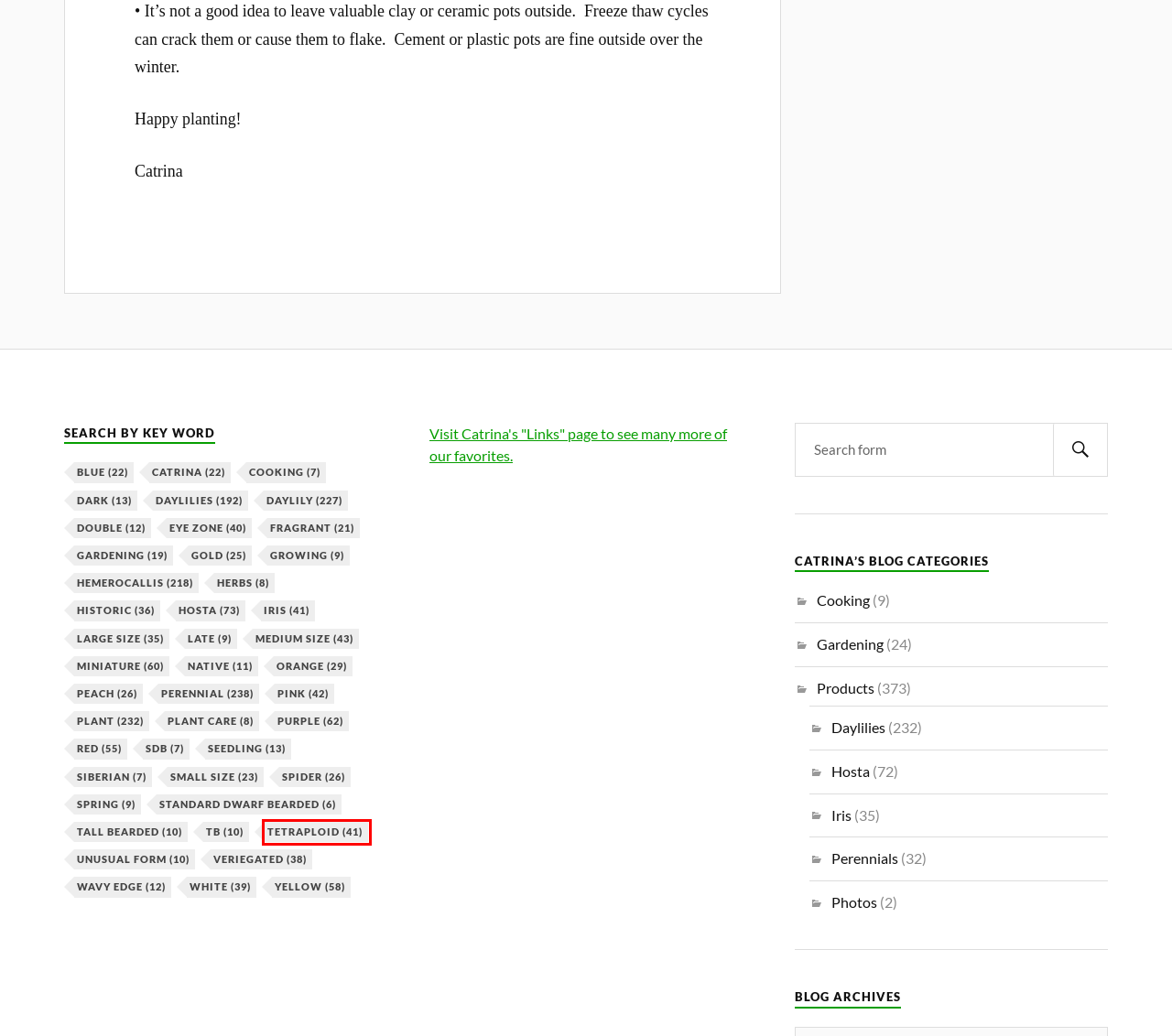A screenshot of a webpage is given, marked with a red bounding box around a UI element. Please select the most appropriate webpage description that fits the new page after clicking the highlighted element. Here are the candidates:
A. Veriegated – Catrina's Garden
B. Daylilies – Catrina's Garden
C. Perennials – Catrina's Garden
D. Pink – Catrina's Garden
E. Products – Catrina's Garden
F. Tall Bearded – Catrina's Garden
G. Blue – Catrina's Garden
H. Tetraploid – Catrina's Garden

H